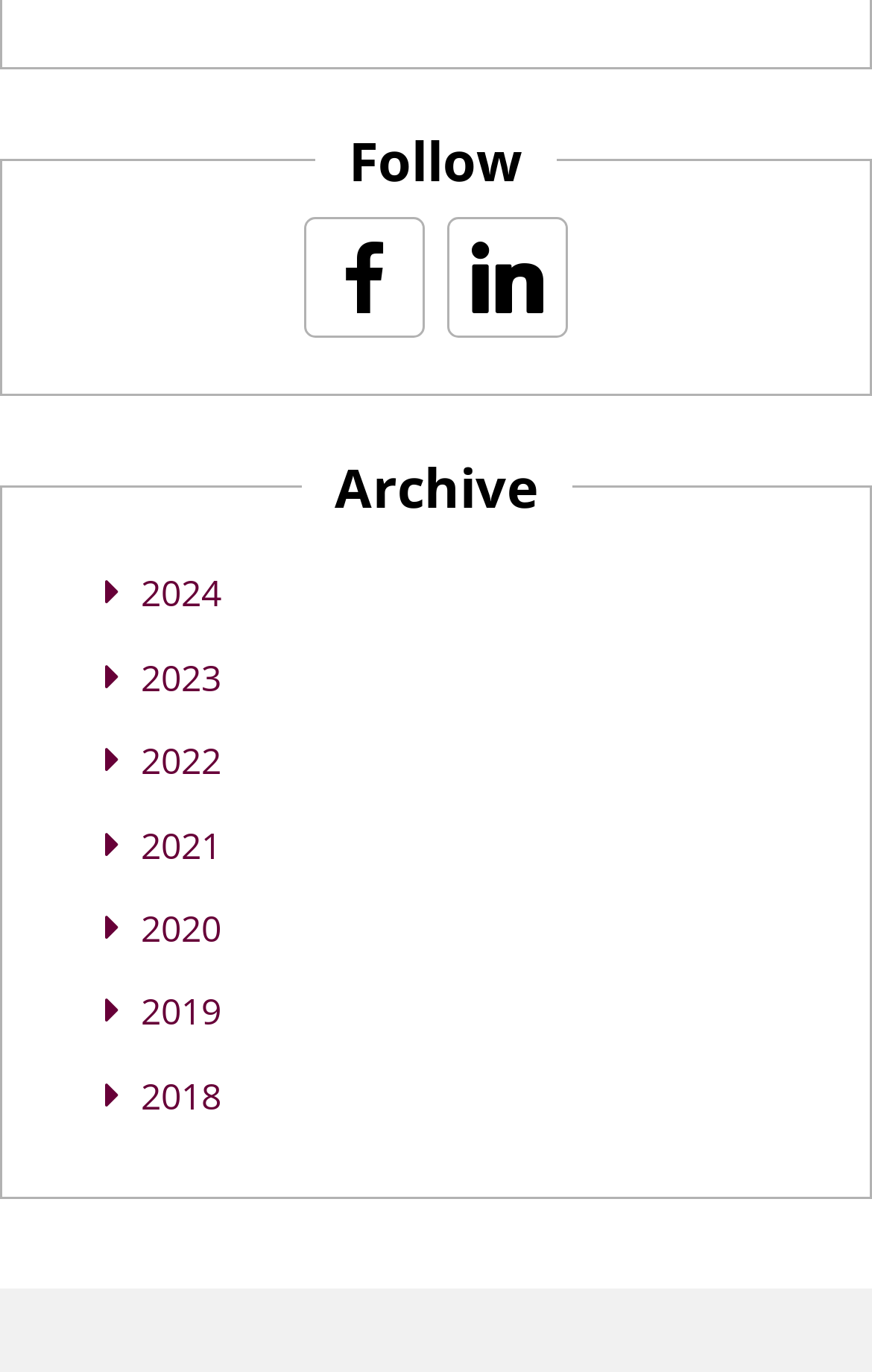Identify the bounding box coordinates of the clickable region necessary to fulfill the following instruction: "View 2020 archive". The bounding box coordinates should be four float numbers between 0 and 1, i.e., [left, top, right, bottom].

[0.162, 0.659, 0.254, 0.695]